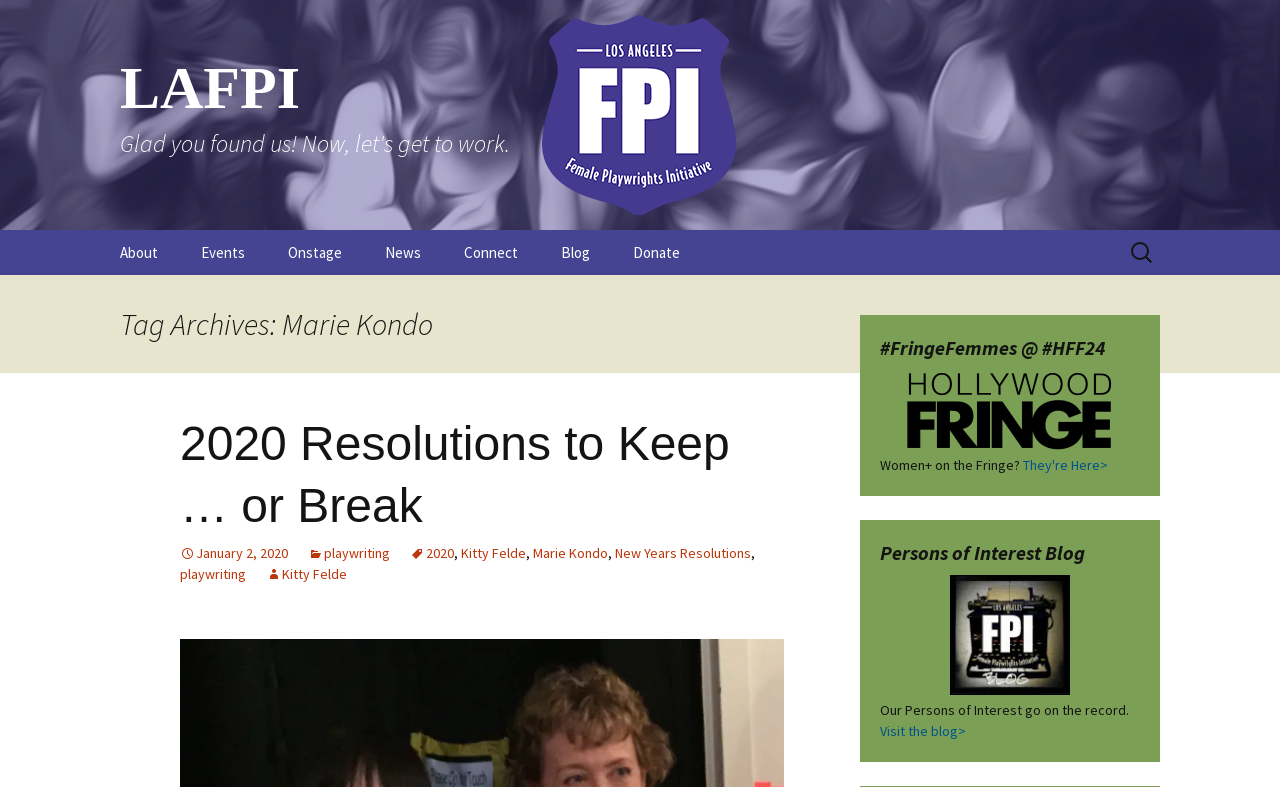Please determine the bounding box coordinates of the section I need to click to accomplish this instruction: "Visit the Persons of Interest blog".

[0.688, 0.917, 0.755, 0.94]